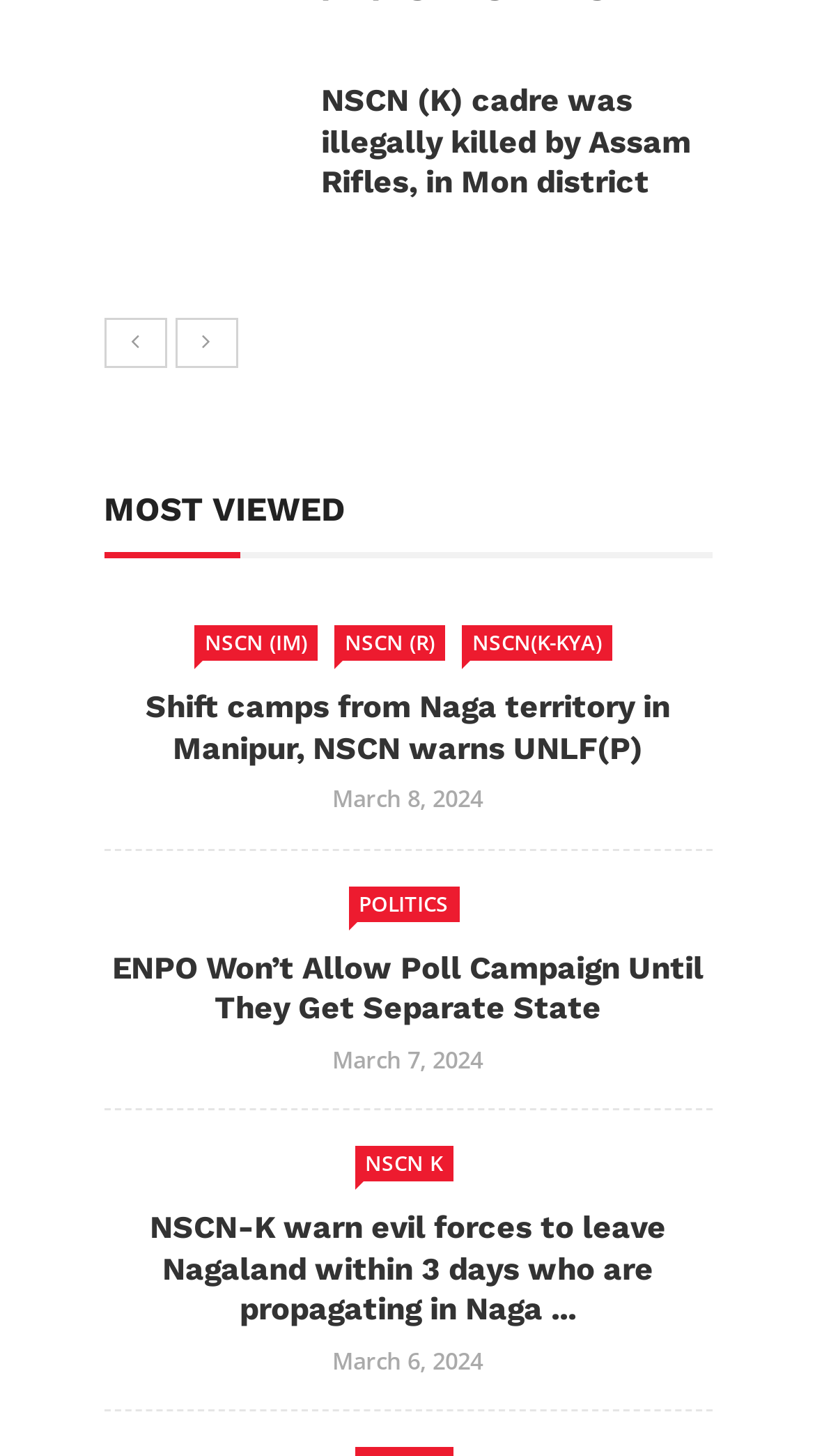Please determine the bounding box coordinates of the section I need to click to accomplish this instruction: "Click on the 'NSCN (K) cadre was illegally killed by Assam Rifles, in Mon district' news link".

[0.394, 0.057, 0.847, 0.139]